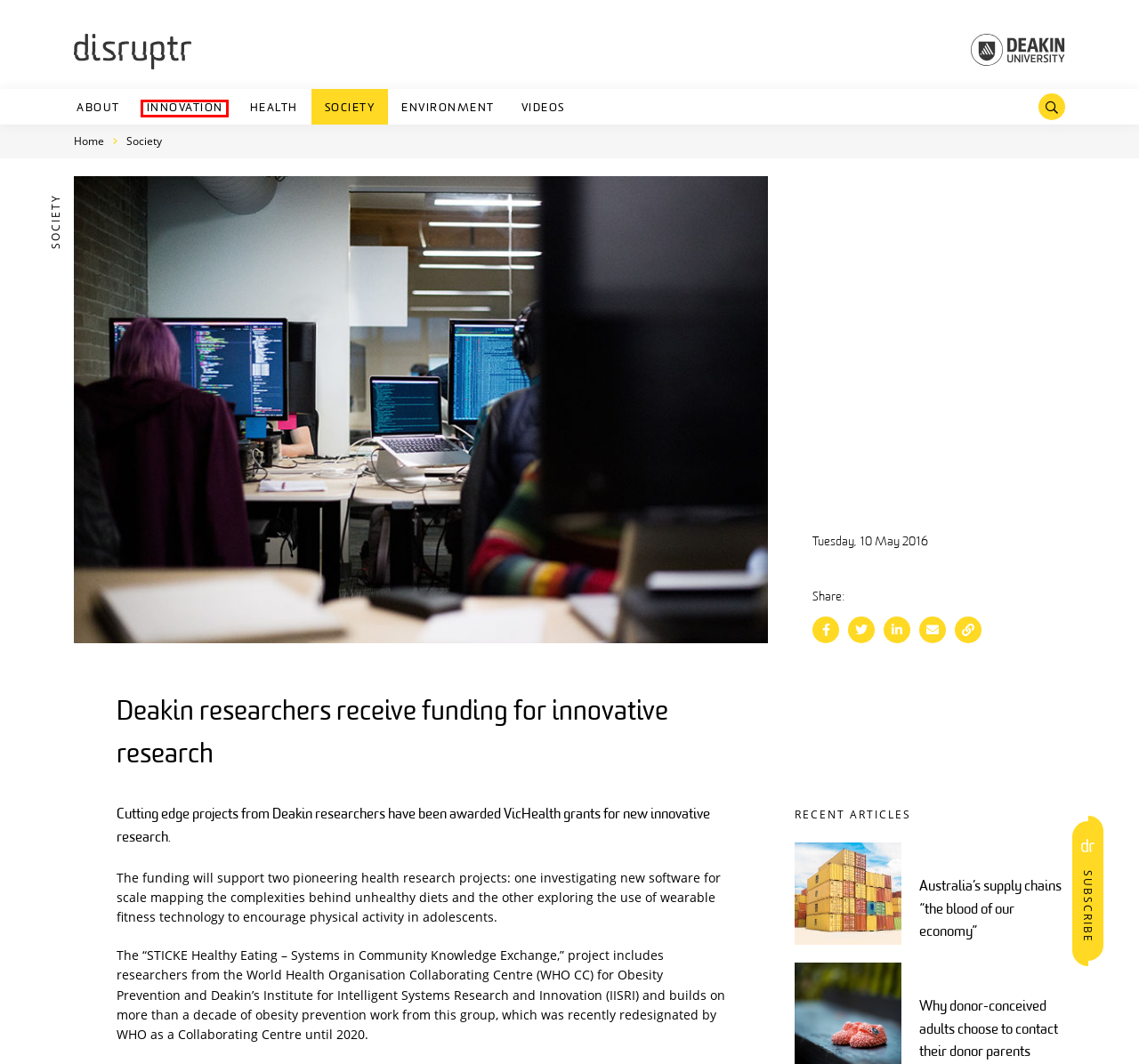Observe the provided screenshot of a webpage that has a red rectangle bounding box. Determine the webpage description that best matches the new webpage after clicking the element inside the red bounding box. Here are the candidates:
A. disruptr | only made to matter
B. About | disruptr
C. Australia’s supply chains “the blood of our economy” | disruptr
D. Health | disruptr
E. Society | disruptr
F. Innovation | disruptr
G. Environment | disruptr
H. Videos | disruptr

F